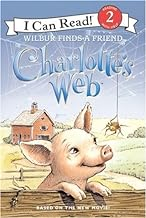What is the purpose of this book edition?
Provide a one-word or short-phrase answer based on the image.

To engage early readers